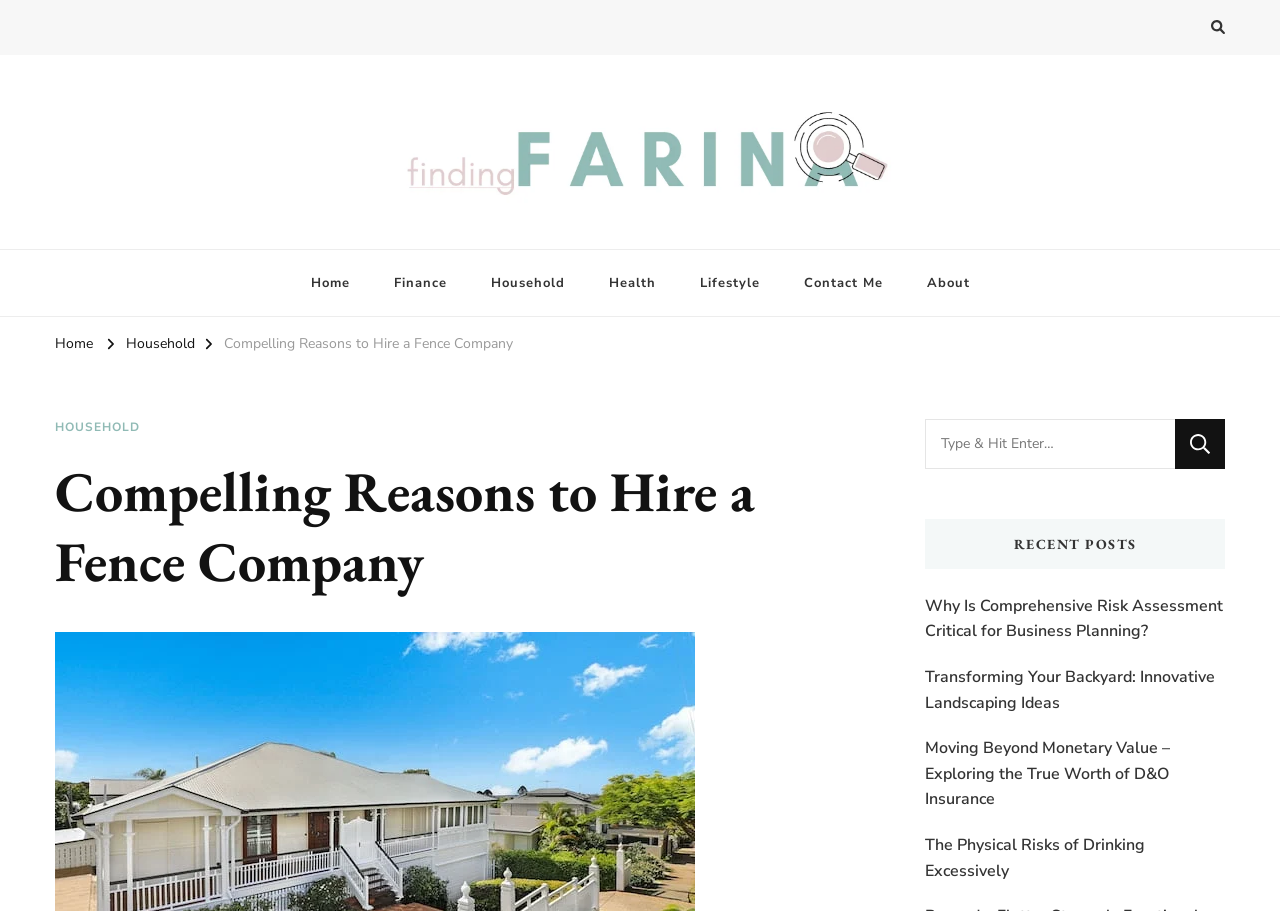Bounding box coordinates should be provided in the format (top-left x, top-left y, bottom-right x, bottom-right y) with all values between 0 and 1. Identify the bounding box for this UI element: parent_node: Email Address value="Sign Up"

None